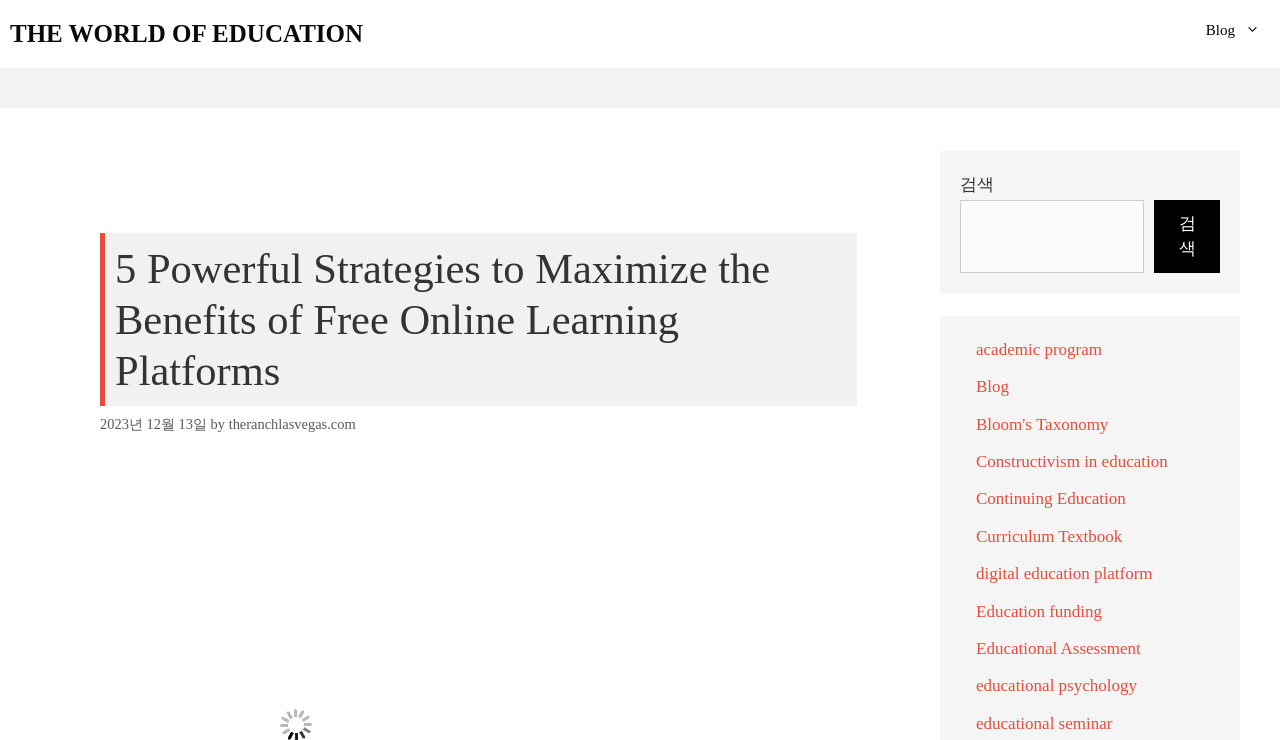Predict the bounding box coordinates of the UI element that matches this description: "Constructivism in education". The coordinates should be in the format [left, top, right, bottom] with each value between 0 and 1.

[0.762, 0.611, 0.912, 0.637]